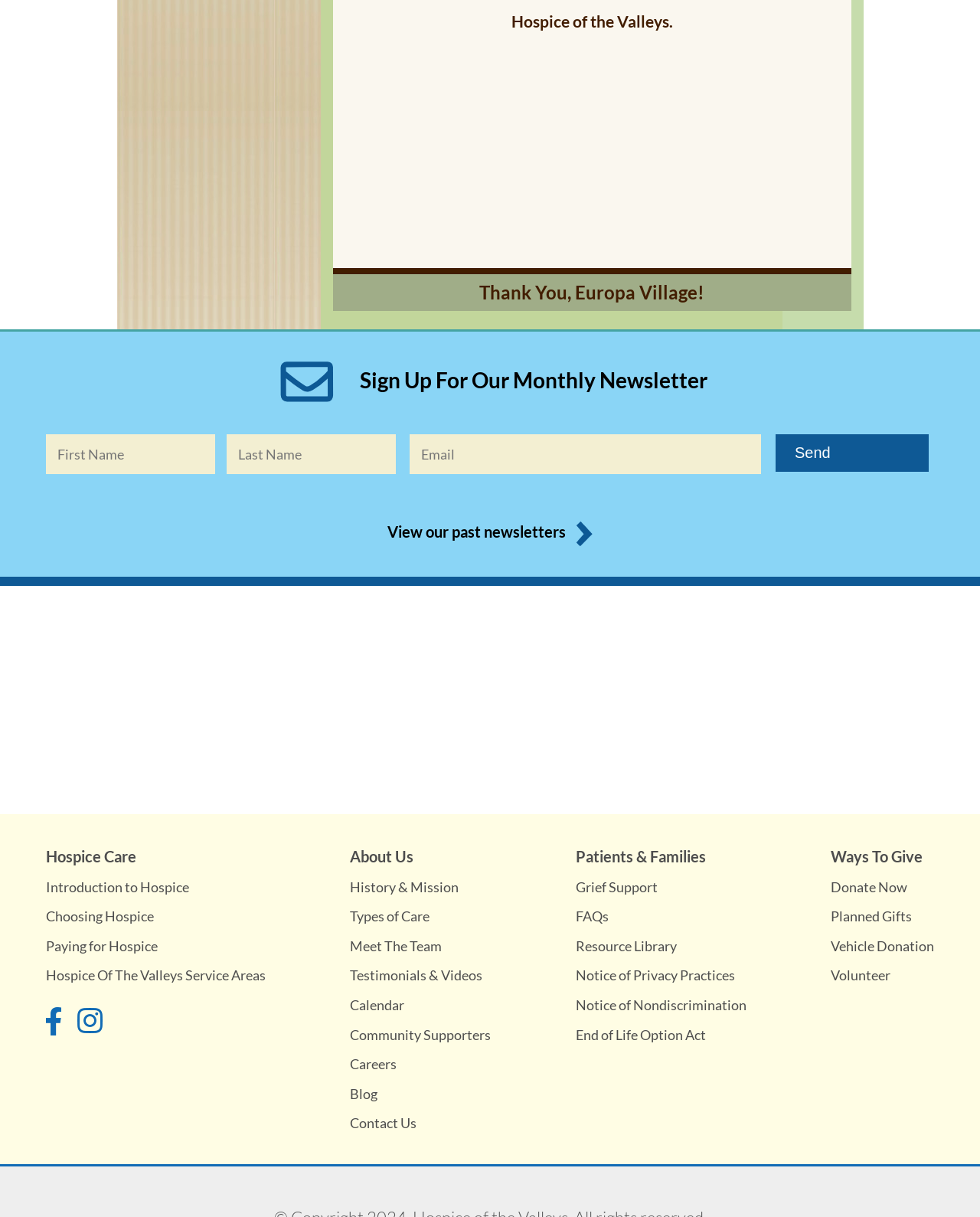Can you provide the bounding box coordinates for the element that should be clicked to implement the instruction: "Enter your first name"?

[0.047, 0.357, 0.22, 0.389]